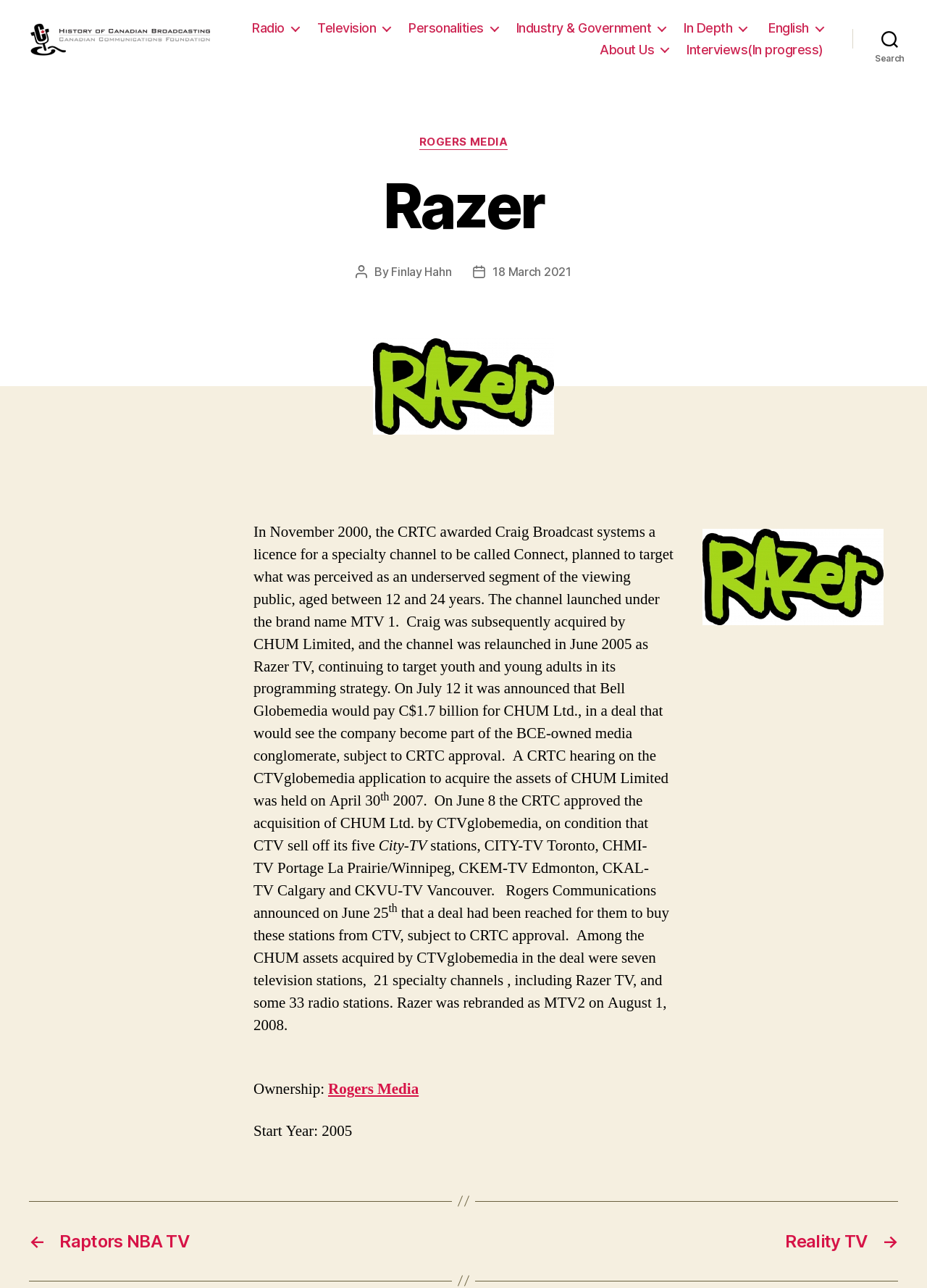Highlight the bounding box coordinates of the region I should click on to meet the following instruction: "Visit the 'Television' page".

[0.425, 0.019, 0.504, 0.031]